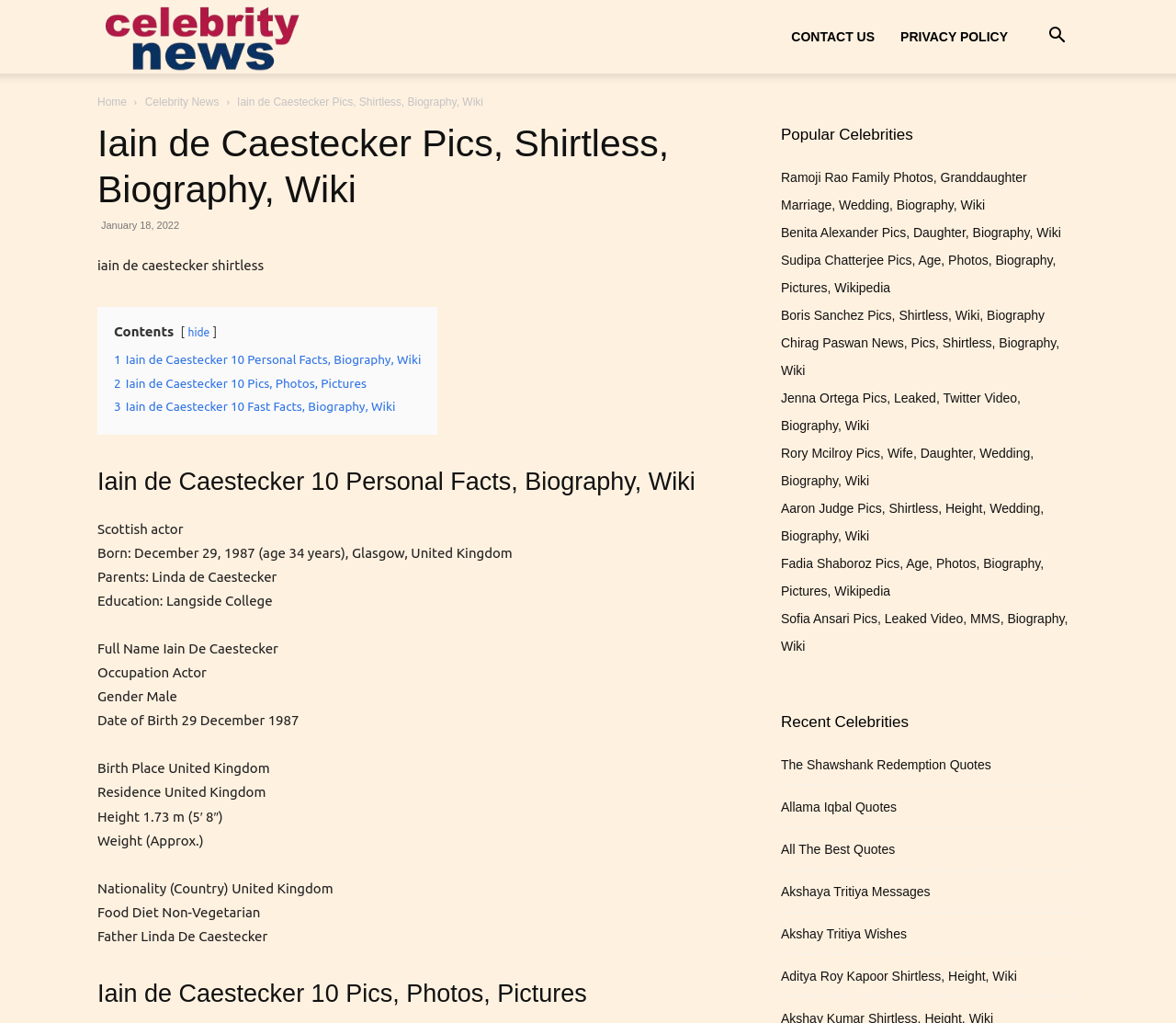Please analyze the image and give a detailed answer to the question:
What is the height of Iain de Caestecker?

The height of Iain de Caestecker can be found in the section 'Iain de Caestecker 10 Personal Facts, Biography, Wiki' where it is mentioned that his height is 1.73 m (5′ 8″).